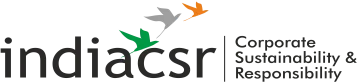Refer to the image and provide an in-depth answer to the question:
What is the tagline of India CSR?

Beneath the name 'indiacsr' in the logo, the tagline 'Corporate Sustainability & Responsibility' reinforces the organization's mission, reflecting a dedication to promoting ethical business practices and sustainable development within the corporate sector in India.